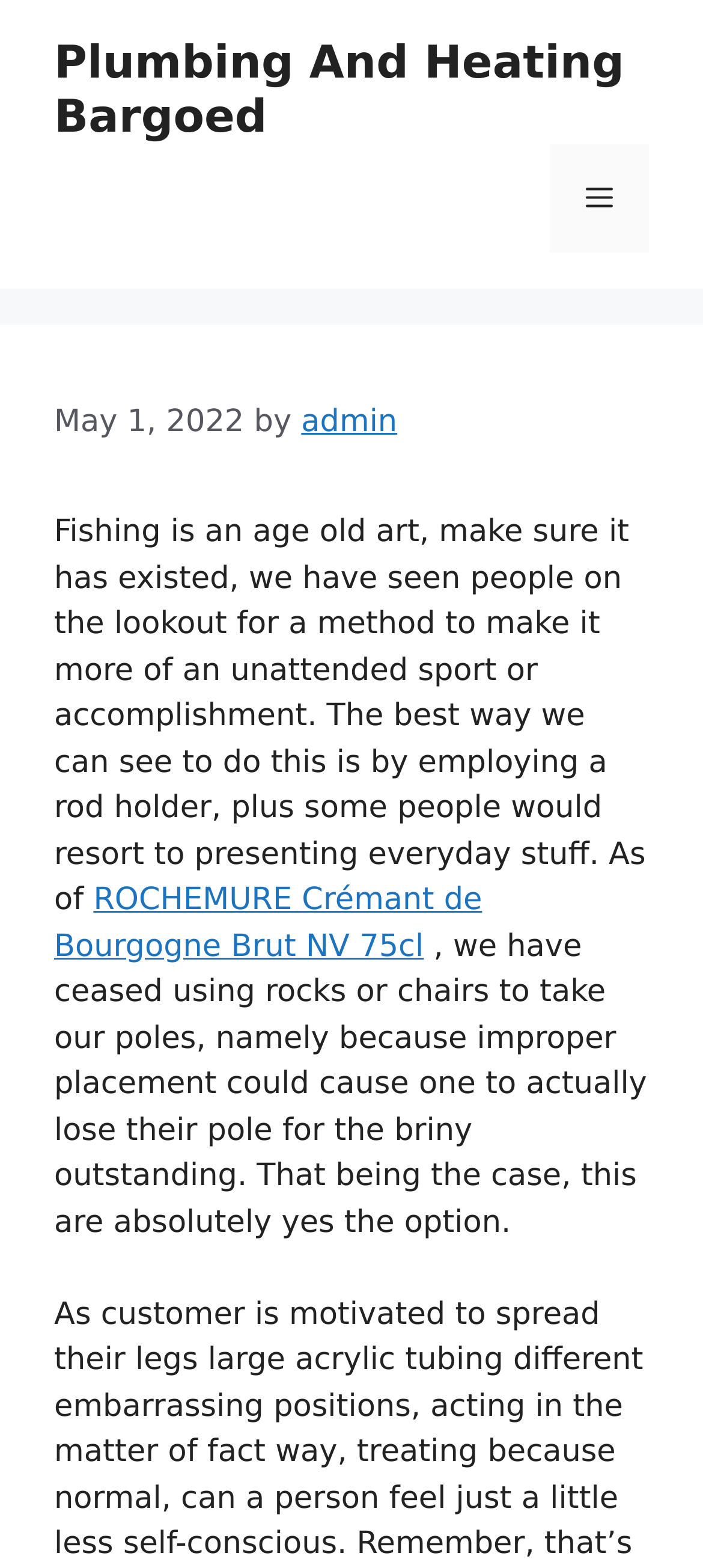Answer the question briefly using a single word or phrase: 
What is the date of the latest article?

May 1, 2022